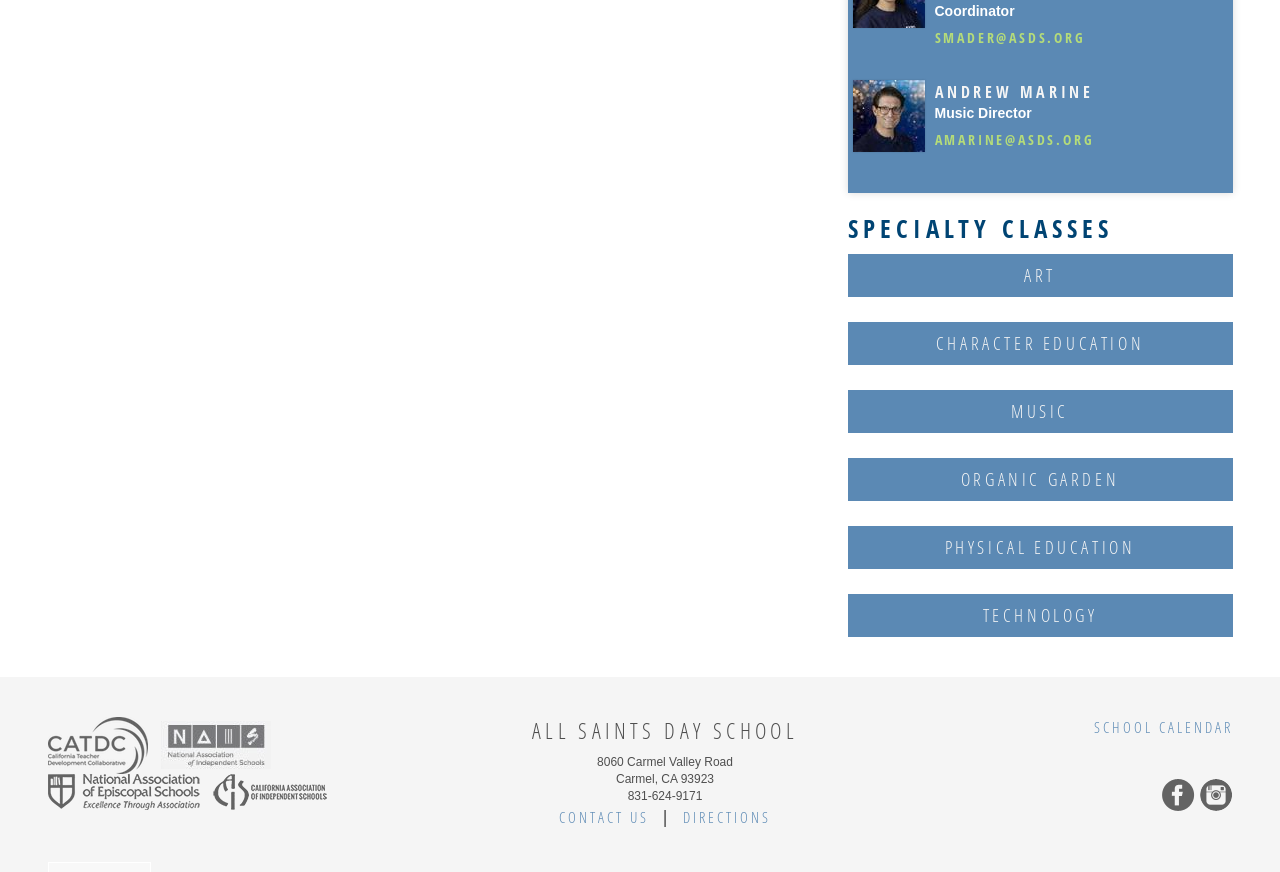Identify the bounding box coordinates for the region to click in order to carry out this instruction: "Get directions to the school". Provide the coordinates using four float numbers between 0 and 1, formatted as [left, top, right, bottom].

[0.525, 0.908, 0.61, 0.965]